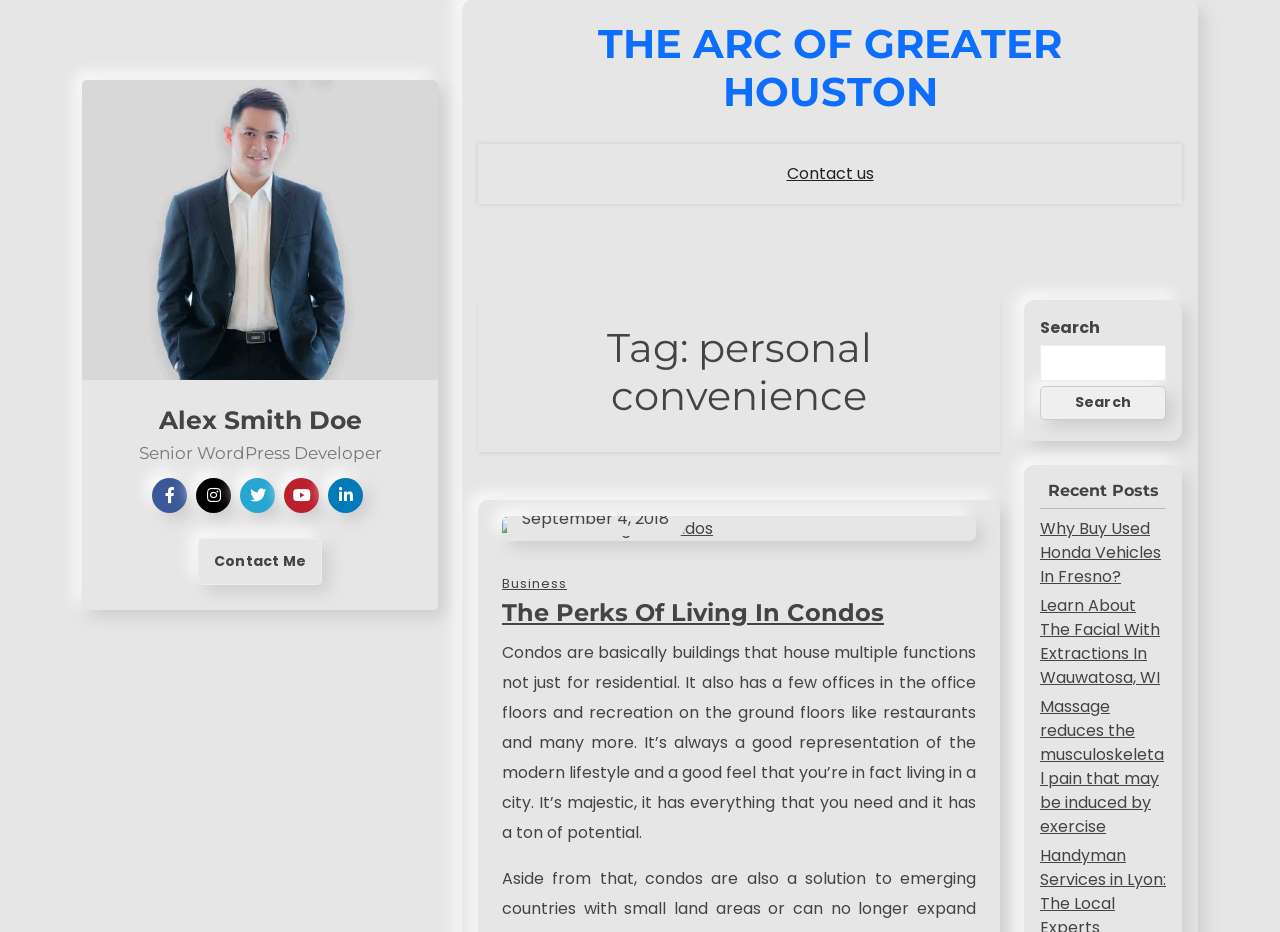Please locate the bounding box coordinates of the element's region that needs to be clicked to follow the instruction: "Contact Me". The bounding box coordinates should be provided as four float numbers between 0 and 1, i.e., [left, top, right, bottom].

[0.155, 0.578, 0.252, 0.628]